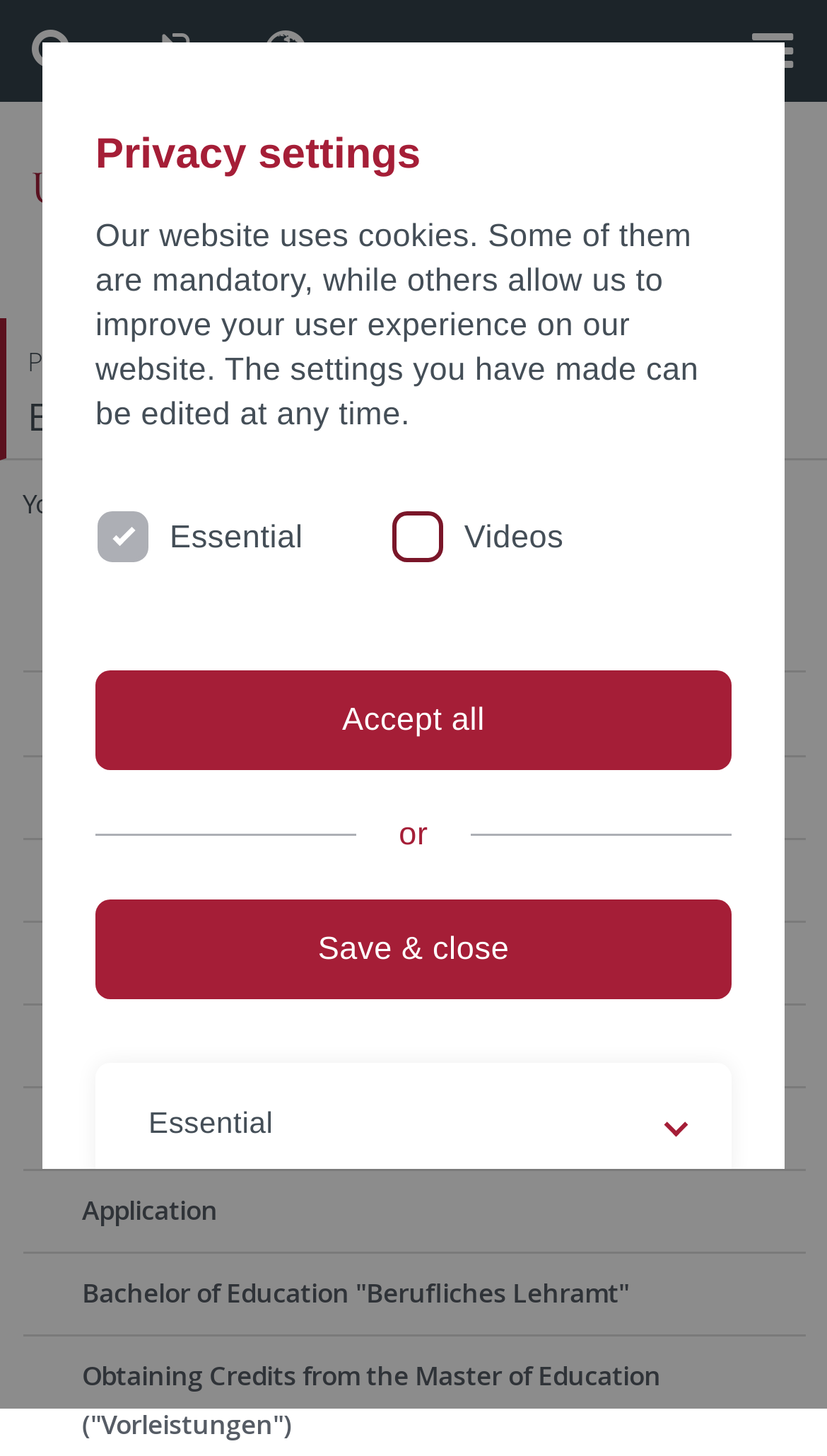Please identify the bounding box coordinates of the element I need to click to follow this instruction: "View B.A. English and American Studies curriculum".

[0.027, 0.405, 0.973, 0.462]